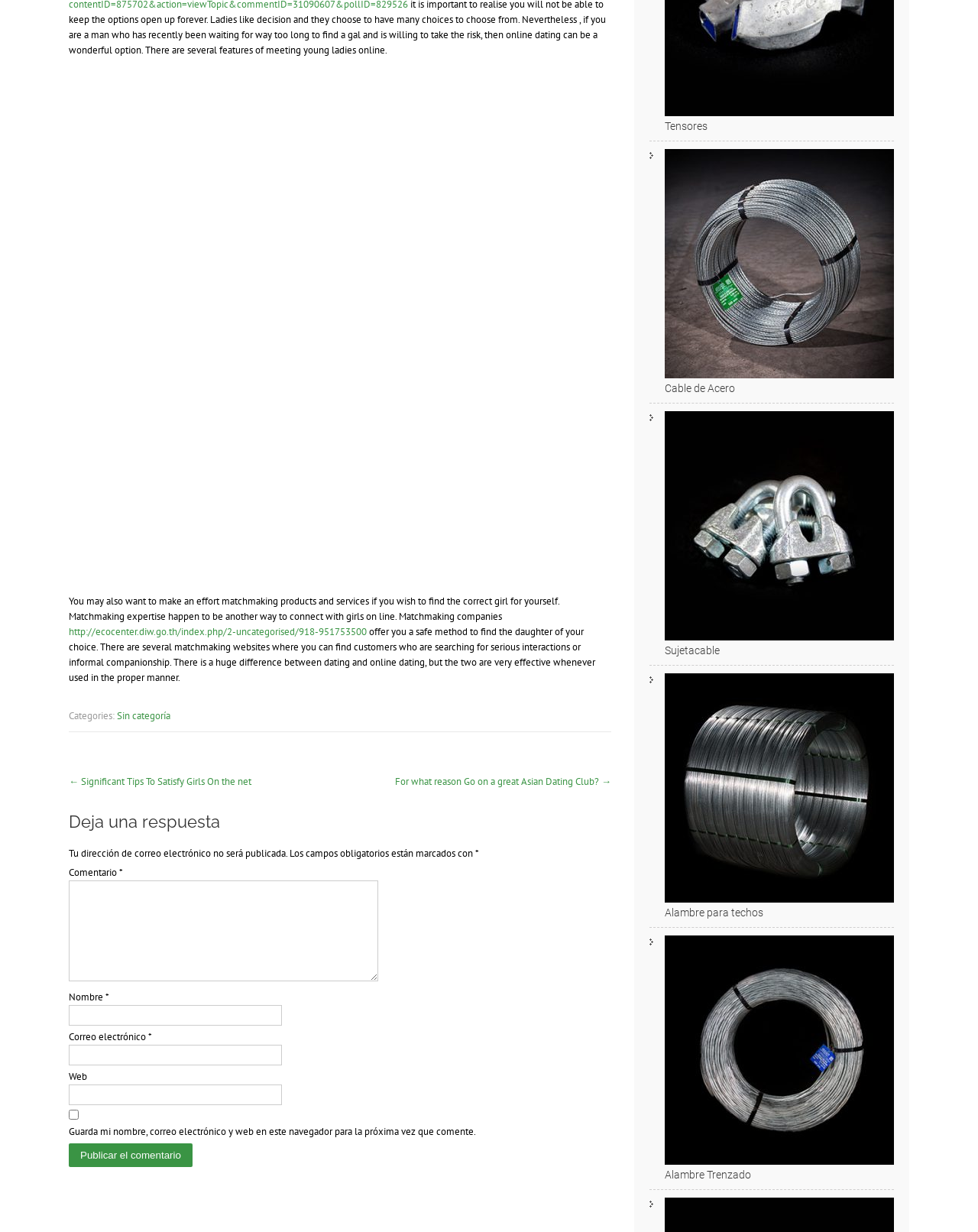What is required to leave a comment?
Use the information from the image to give a detailed answer to the question.

The webpage has a comment section, and it requires users to fill in their name, email, and comment to leave a response. These fields are marked with an asterisk, indicating that they are mandatory.